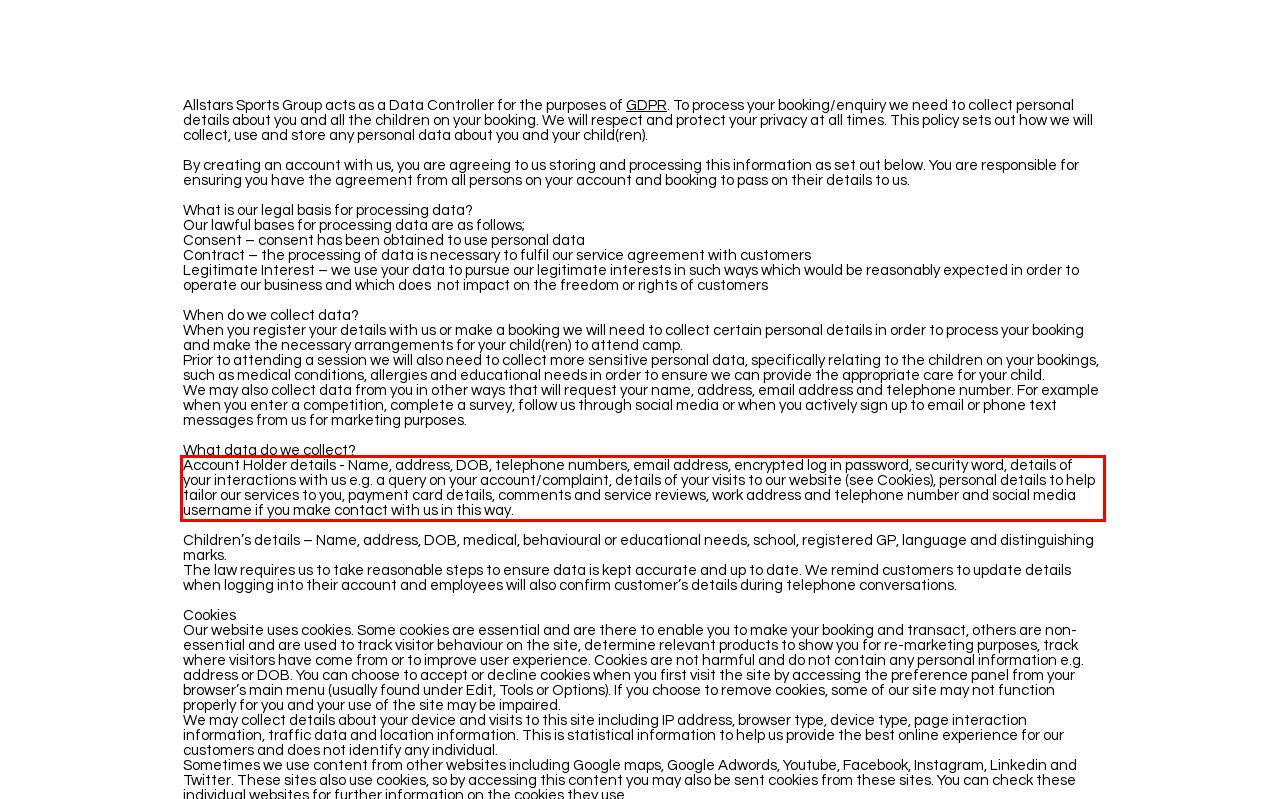Analyze the red bounding box in the provided webpage screenshot and generate the text content contained within.

Account Holder details - Name, address, DOB, telephone numbers, email address, encrypted log in password, security word, details of your interactions with us e.g. a query on your account/complaint, details of your visits to our website (see Cookies), personal details to help tailor our services to you, payment card details, comments and service reviews, work address and telephone number and social media username if you make contact with us in this way.